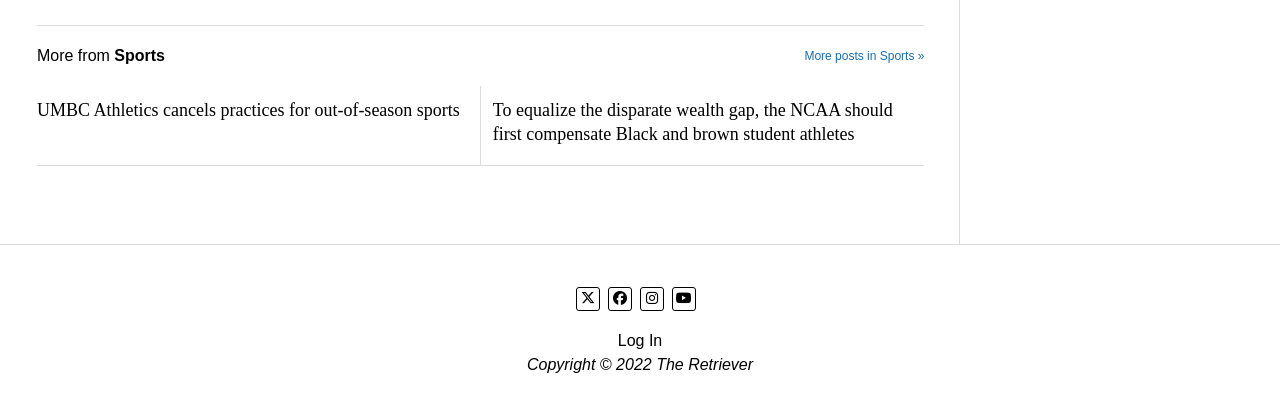Determine the bounding box coordinates of the element's region needed to click to follow the instruction: "Share on Twitter". Provide these coordinates as four float numbers between 0 and 1, formatted as [left, top, right, bottom].

[0.45, 0.699, 0.469, 0.757]